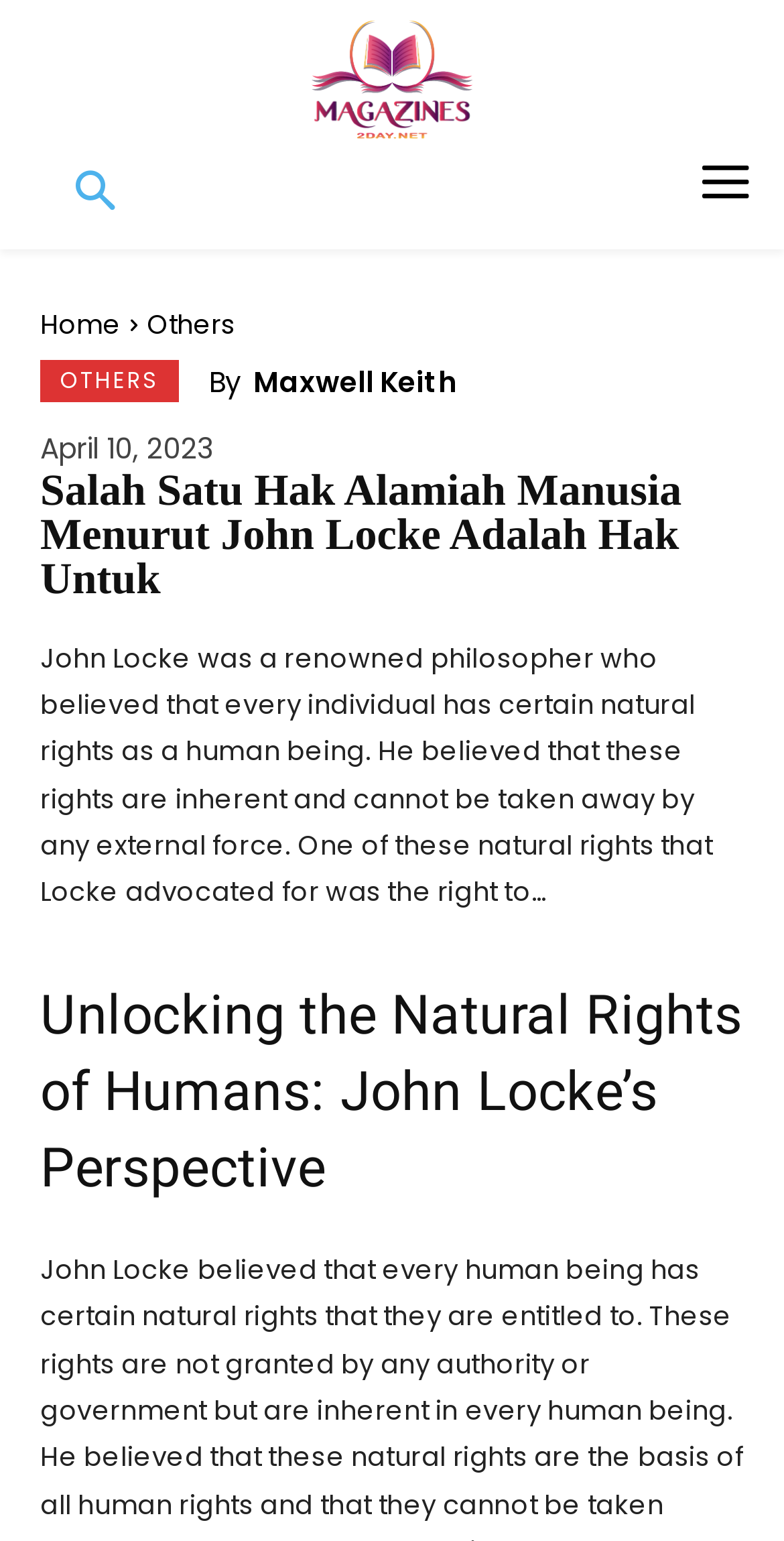Please determine the bounding box coordinates, formatted as (top-left x, top-left y, bottom-right x, bottom-right y), with all values as floating point numbers between 0 and 1. Identify the bounding box of the region described as: aria-label="menu-button"

[0.863, 0.09, 0.987, 0.153]